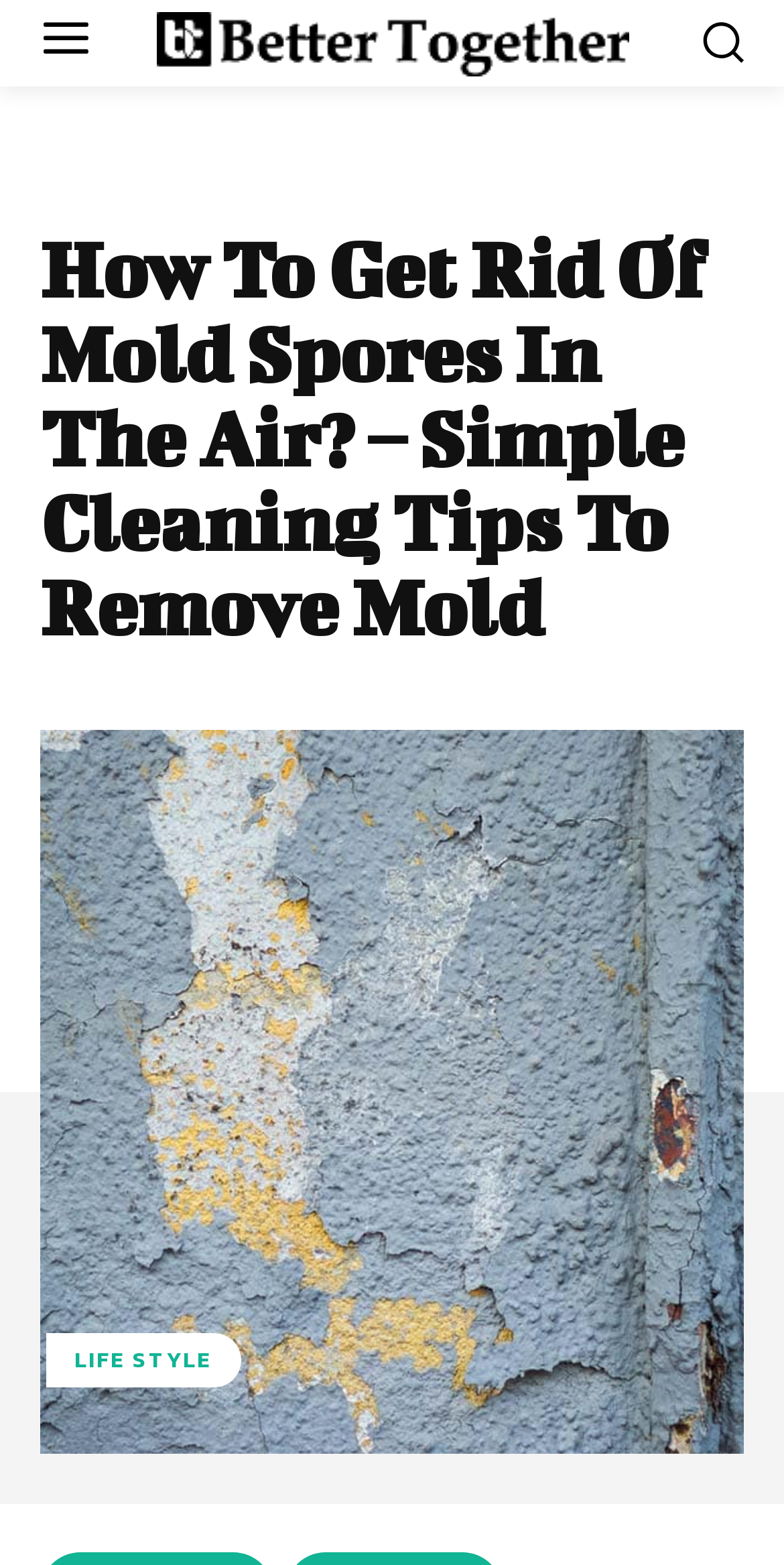Offer an in-depth caption of the entire webpage.

The webpage is about getting rid of mold spores in the air, with a focus on simple cleaning tips to remove mold. At the top left corner, there are two identical links to the "Privacy Policy" page. Next to them is a menu button, and on the right side of the top section, there is a logo image with a corresponding link. 

Below the logo, there is a search button with a small icon on the right side of the page. The main heading, "How To Get Rid Of Mold Spores In The Air? – Simple Cleaning Tips To Remove Mold", is prominently displayed in the middle of the page. 

Underneath the main heading, there is a section that appears to be an introduction or summary, titled "How To Get Rid Of Mold Spores". At the bottom of the page, there is a link to a category or section labeled "LIFE STYLE".